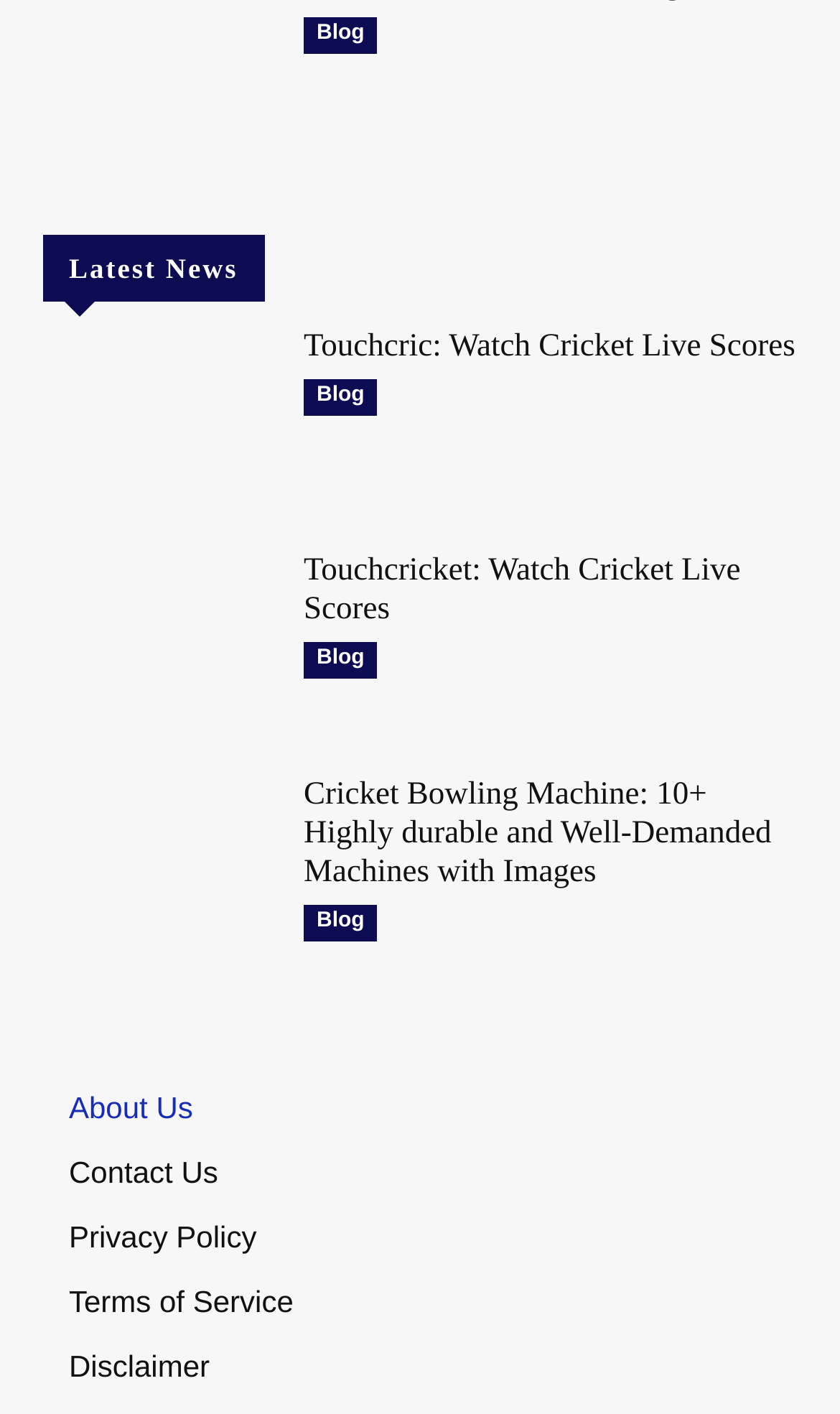Find the bounding box coordinates for the area you need to click to carry out the instruction: "Click the Real Estate Investing link". The coordinates should be four float numbers between 0 and 1, indicated as [left, top, right, bottom].

None